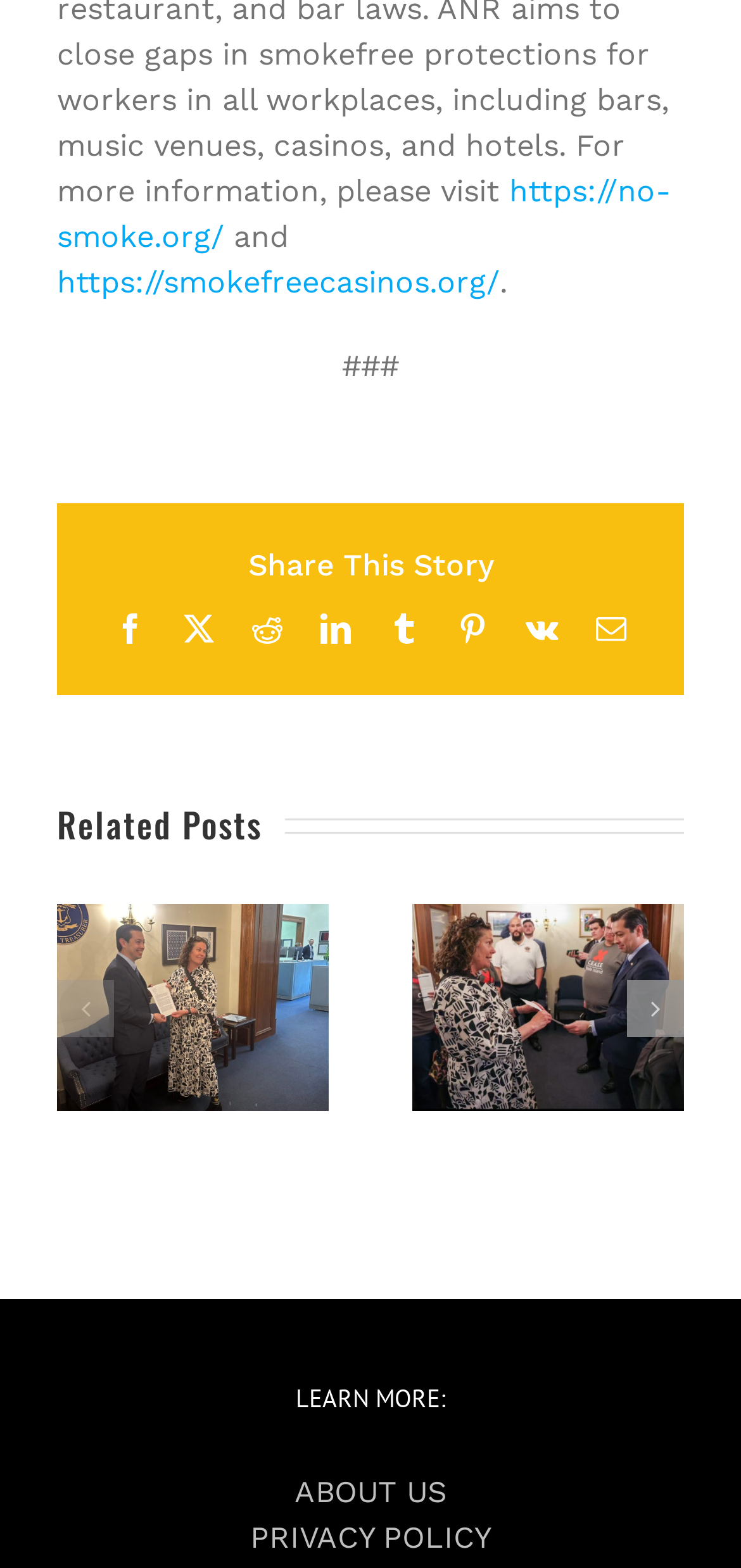Use the details in the image to answer the question thoroughly: 
What is the topic of the 'LEARN MORE:' section?

The 'LEARN MORE:' section contains links to 'ABOUT US' and 'PRIVACY POLICY', suggesting that this section is related to learning more about the website itself, its purpose, and its policies.